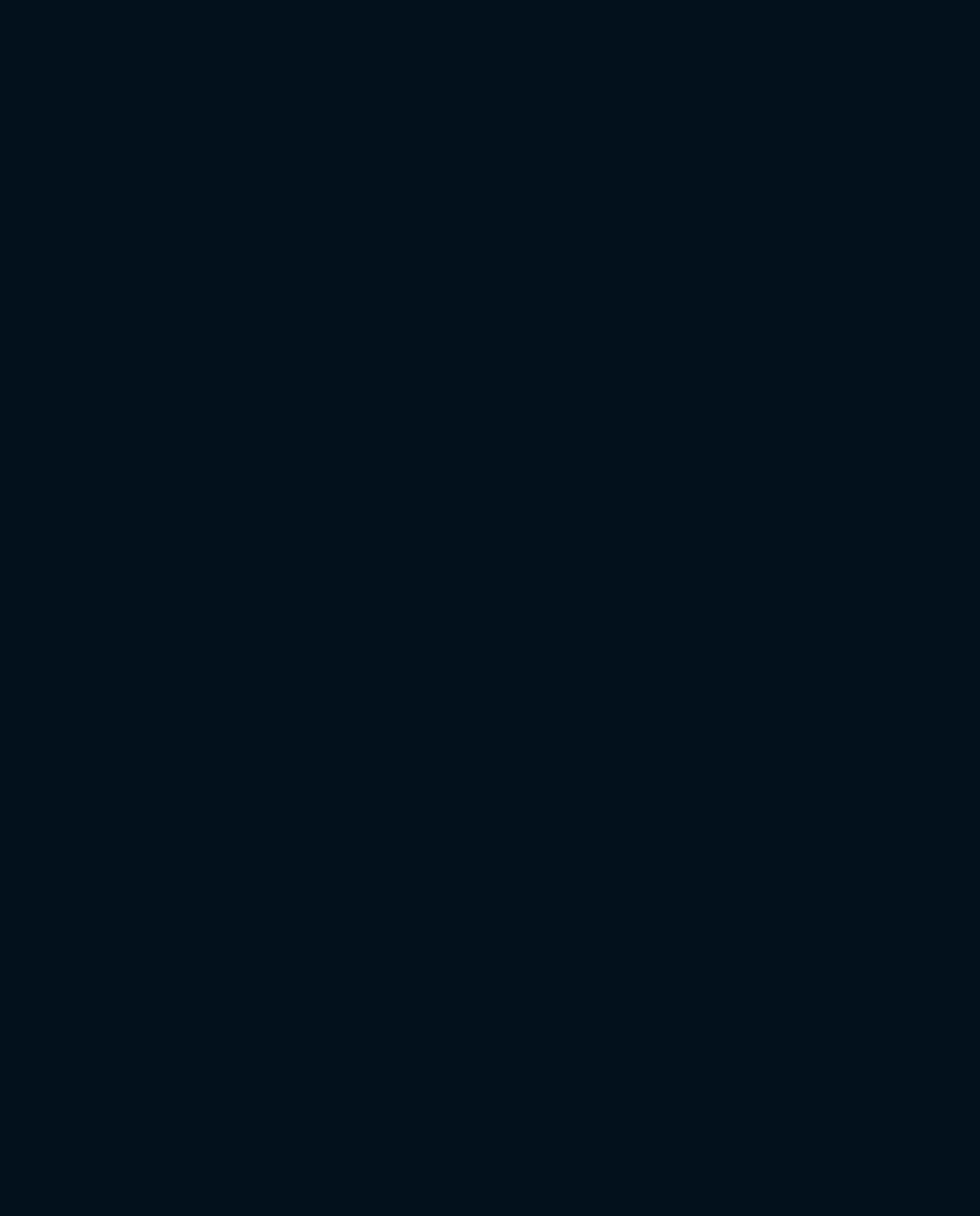Please provide a comprehensive response to the question based on the details in the image: What is the facility size of Three Foot Dispensary?

The answer can be found in the first StaticText element, which describes the facility size as 11,000 sq. ft.